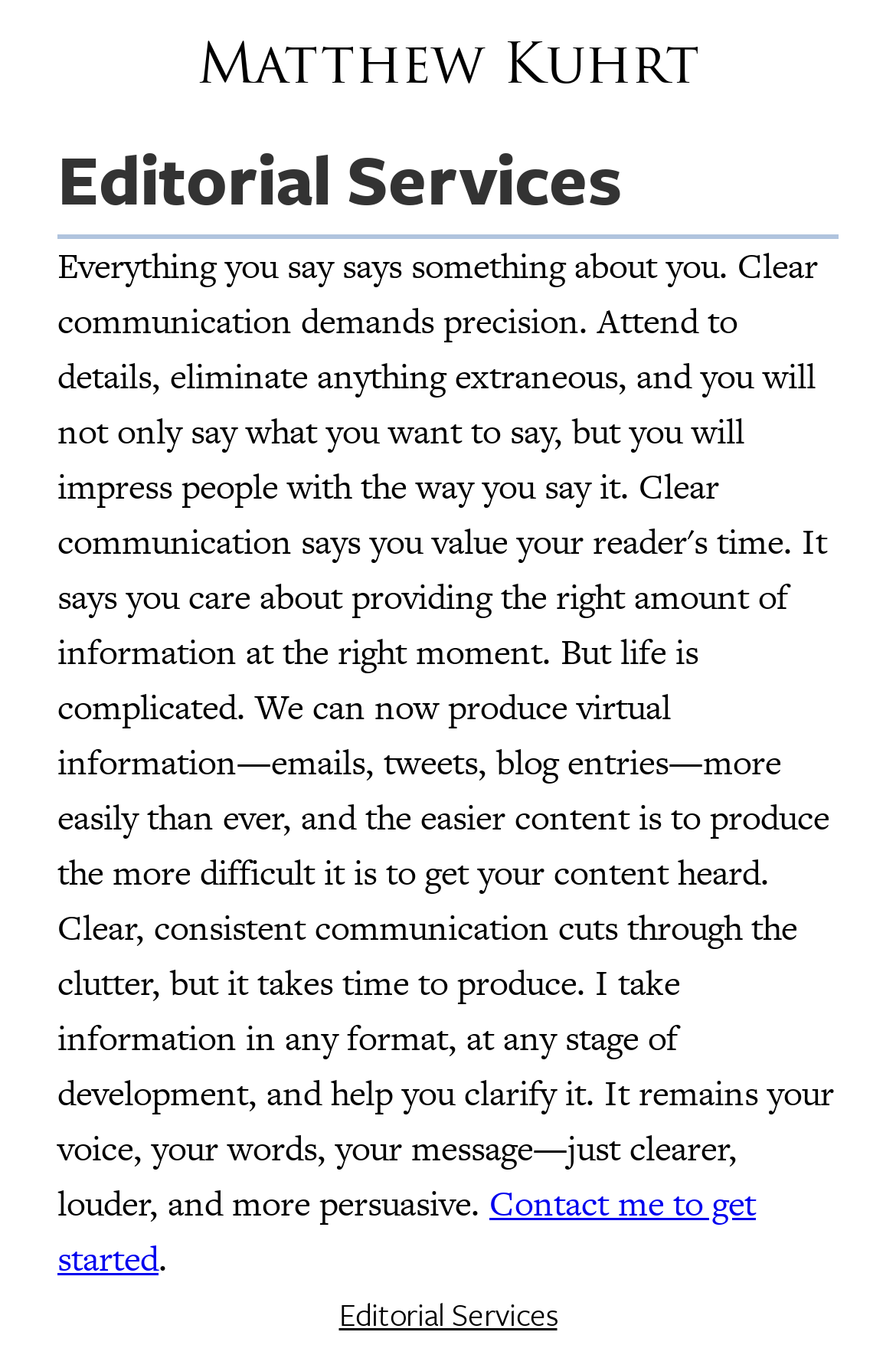What is the vertical position of the 'Editorial Services' heading relative to the 'Matthew Kuhrt' heading?
Provide a short answer using one word or a brief phrase based on the image.

Below